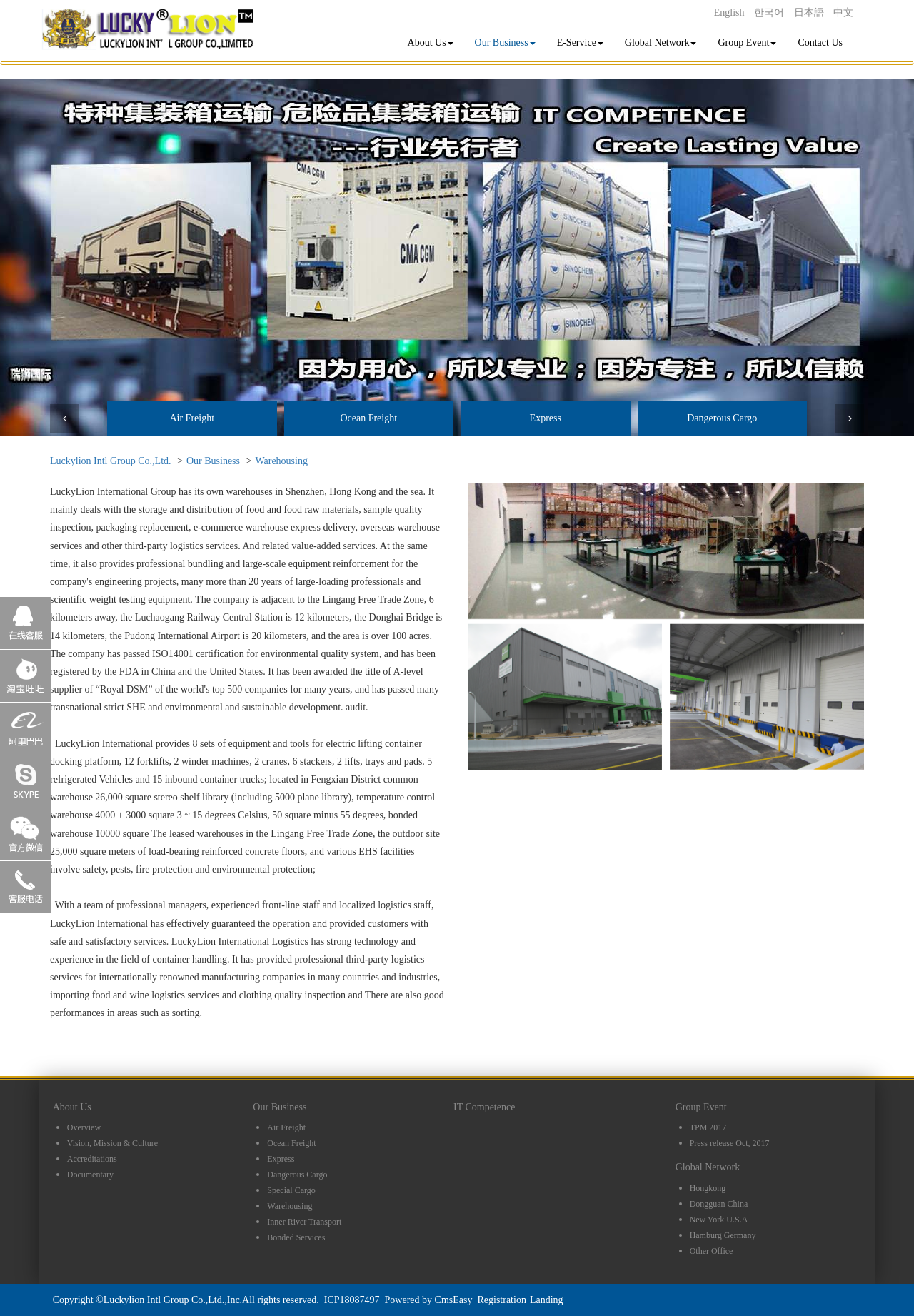Identify the bounding box coordinates of the area that should be clicked in order to complete the given instruction: "Learn more about the company's 'Warehousing' services". The bounding box coordinates should be four float numbers between 0 and 1, i.e., [left, top, right, bottom].

[0.279, 0.346, 0.337, 0.354]